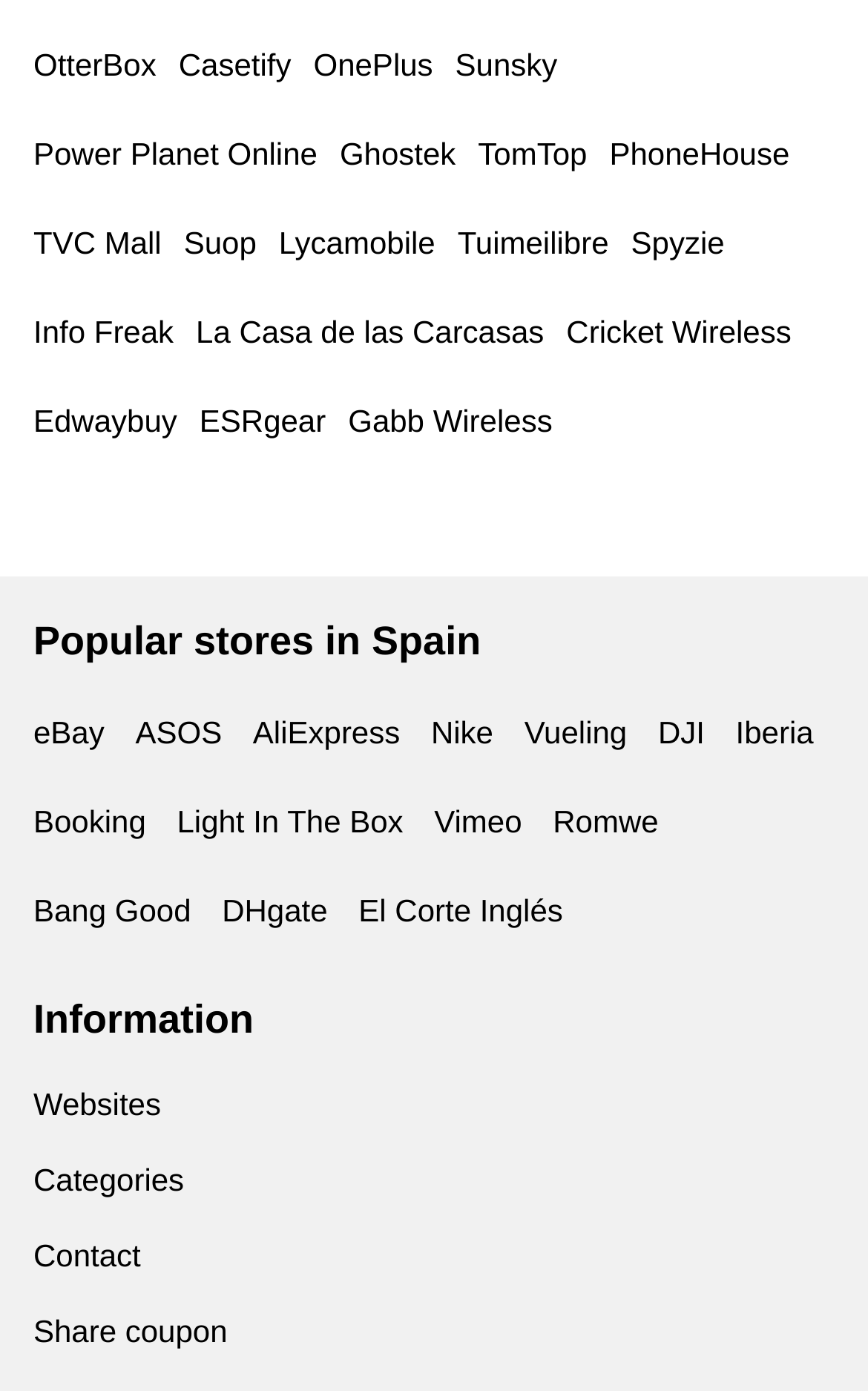Could you provide the bounding box coordinates for the portion of the screen to click to complete this instruction: "Contact us"?

[0.038, 0.889, 0.162, 0.915]